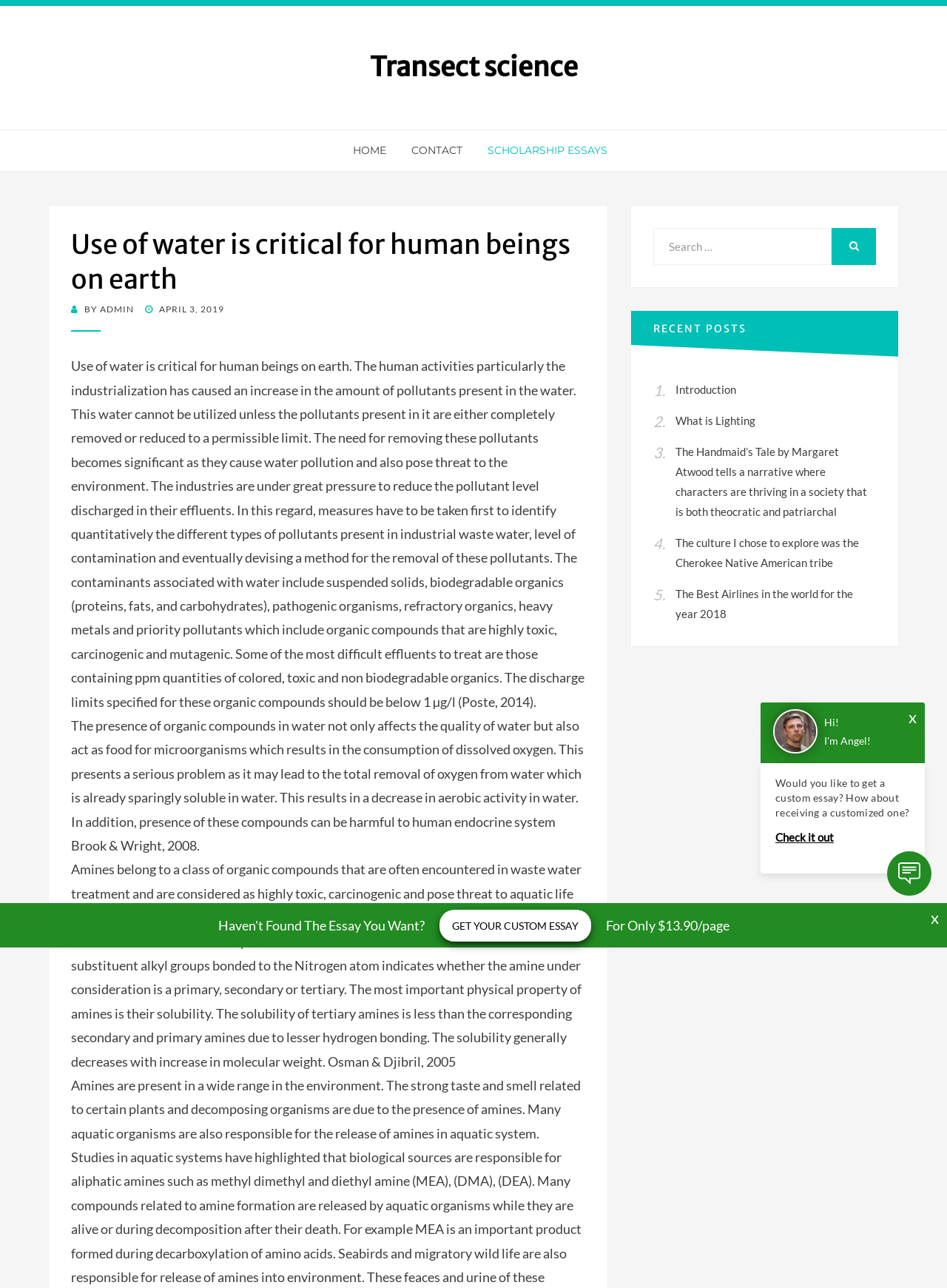Find the bounding box coordinates of the element's region that should be clicked in order to follow the given instruction: "Get a custom essay". The coordinates should consist of four float numbers between 0 and 1, i.e., [left, top, right, bottom].

[0.464, 0.706, 0.624, 0.731]